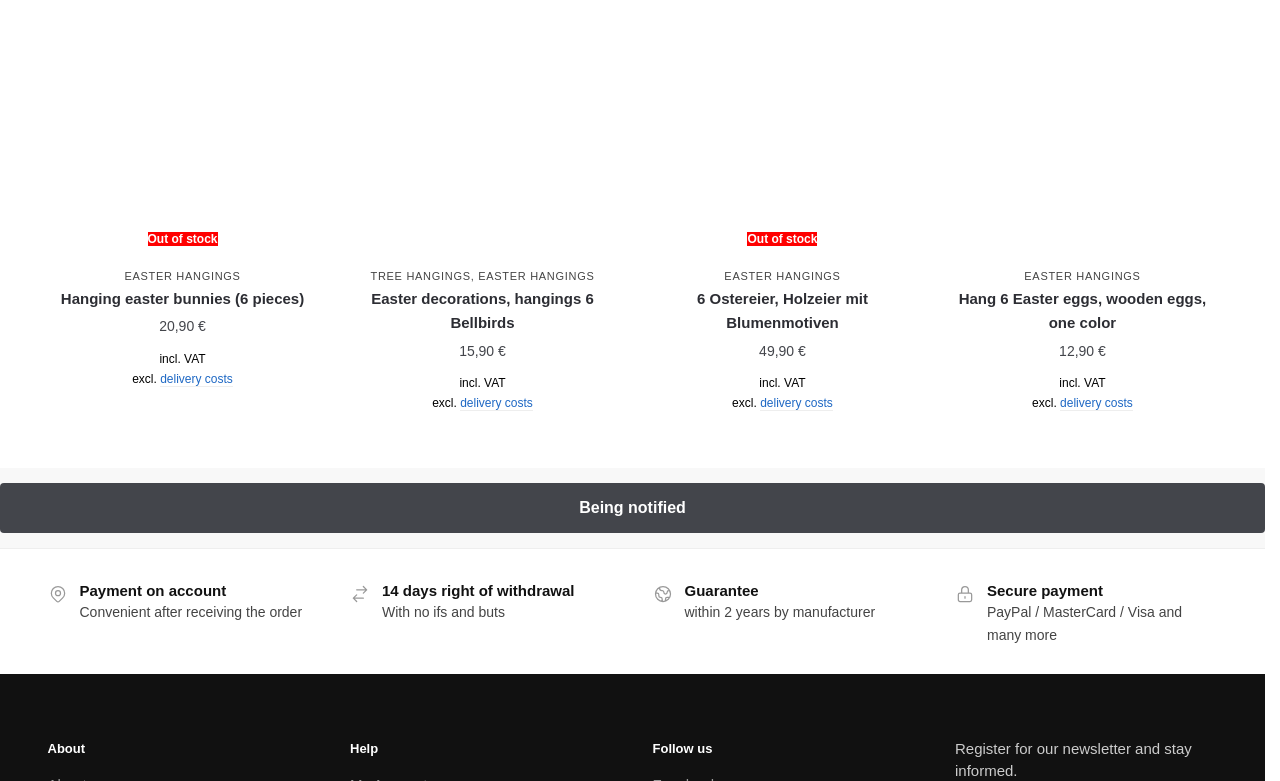What is the purpose of the button at the bottom?
Refer to the screenshot and respond with a concise word or phrase.

Being notified